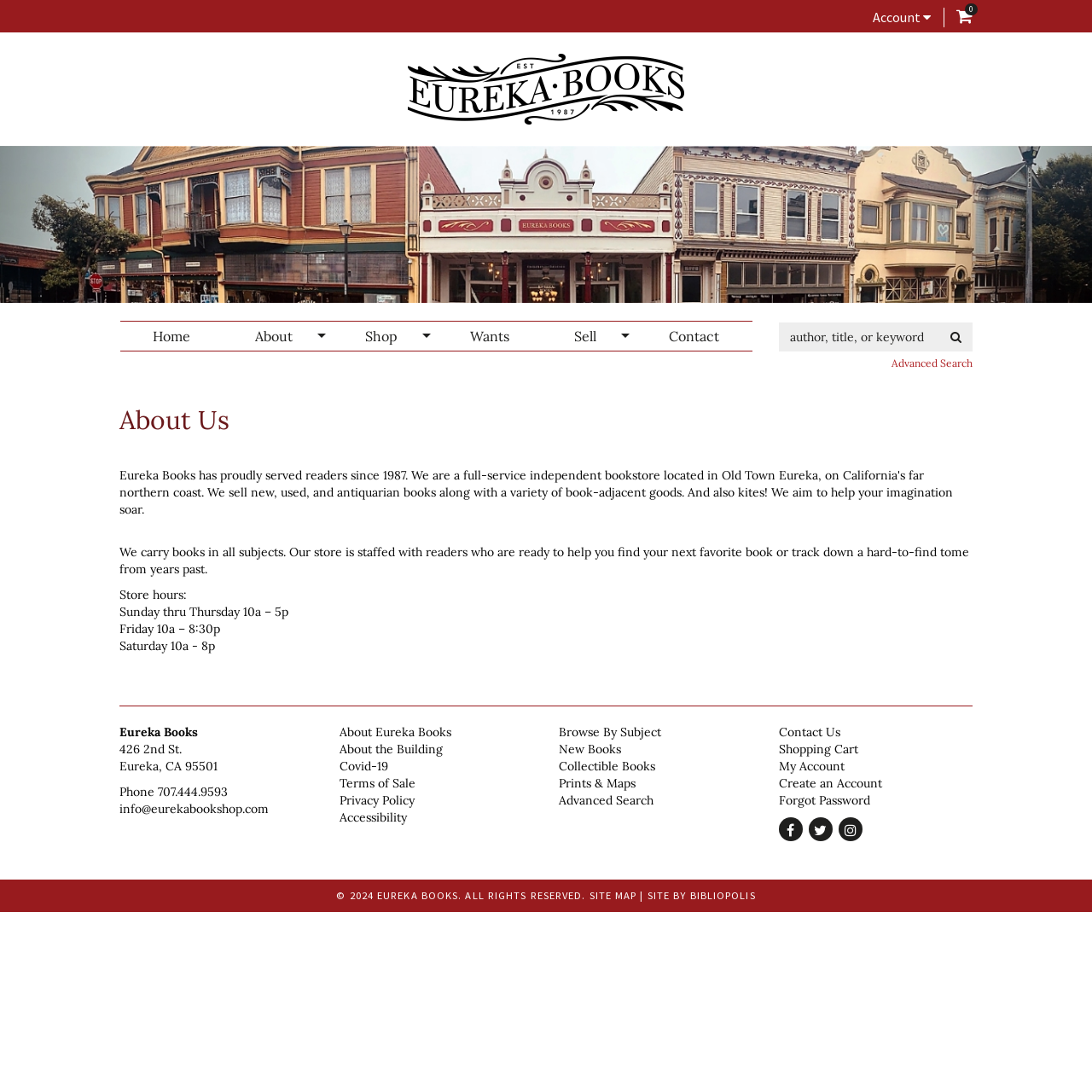Find the bounding box coordinates of the element to click in order to complete this instruction: "View shopping cart". The bounding box coordinates must be four float numbers between 0 and 1, denoted as [left, top, right, bottom].

[0.876, 0.008, 0.891, 0.023]